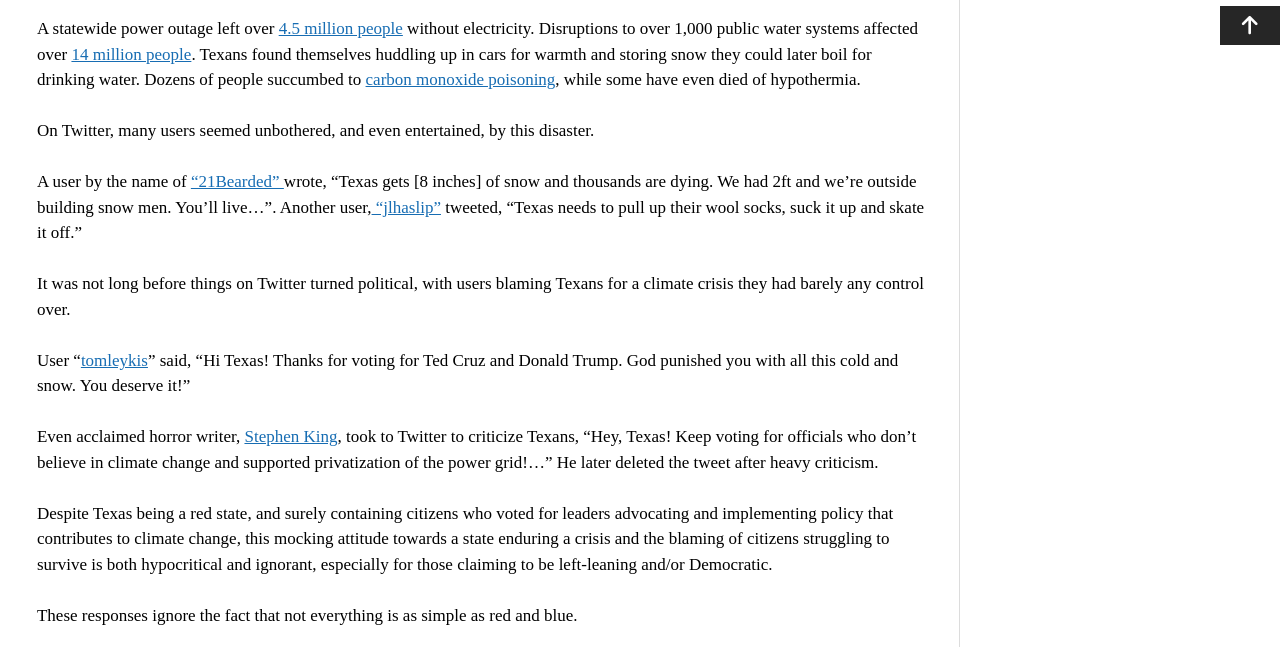Please find the bounding box coordinates of the element that needs to be clicked to perform the following instruction: "Write a new topic". The bounding box coordinates should be four float numbers between 0 and 1, represented as [left, top, right, bottom].

None